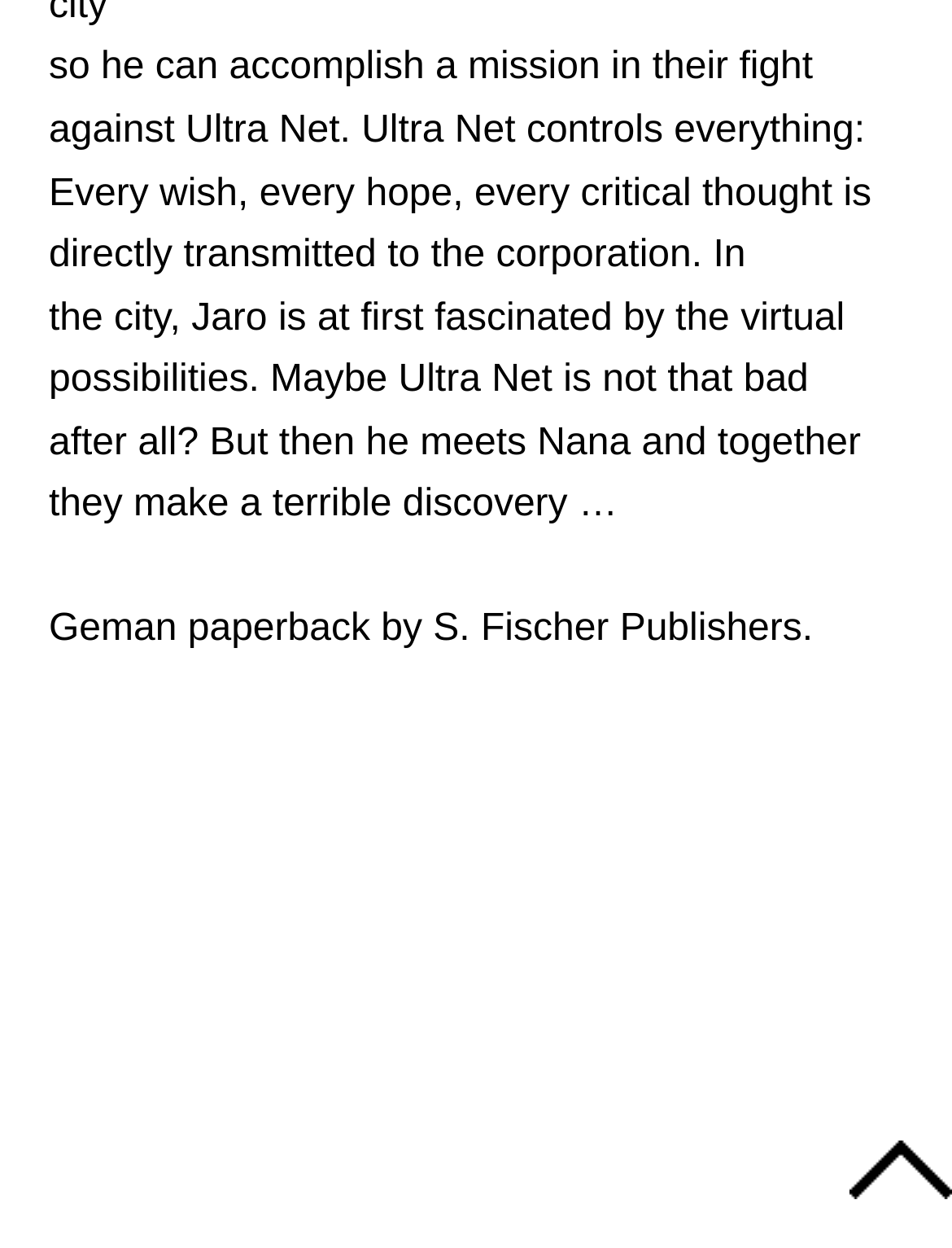Locate the bounding box of the user interface element based on this description: "Top".

[0.892, 0.913, 1.0, 0.96]